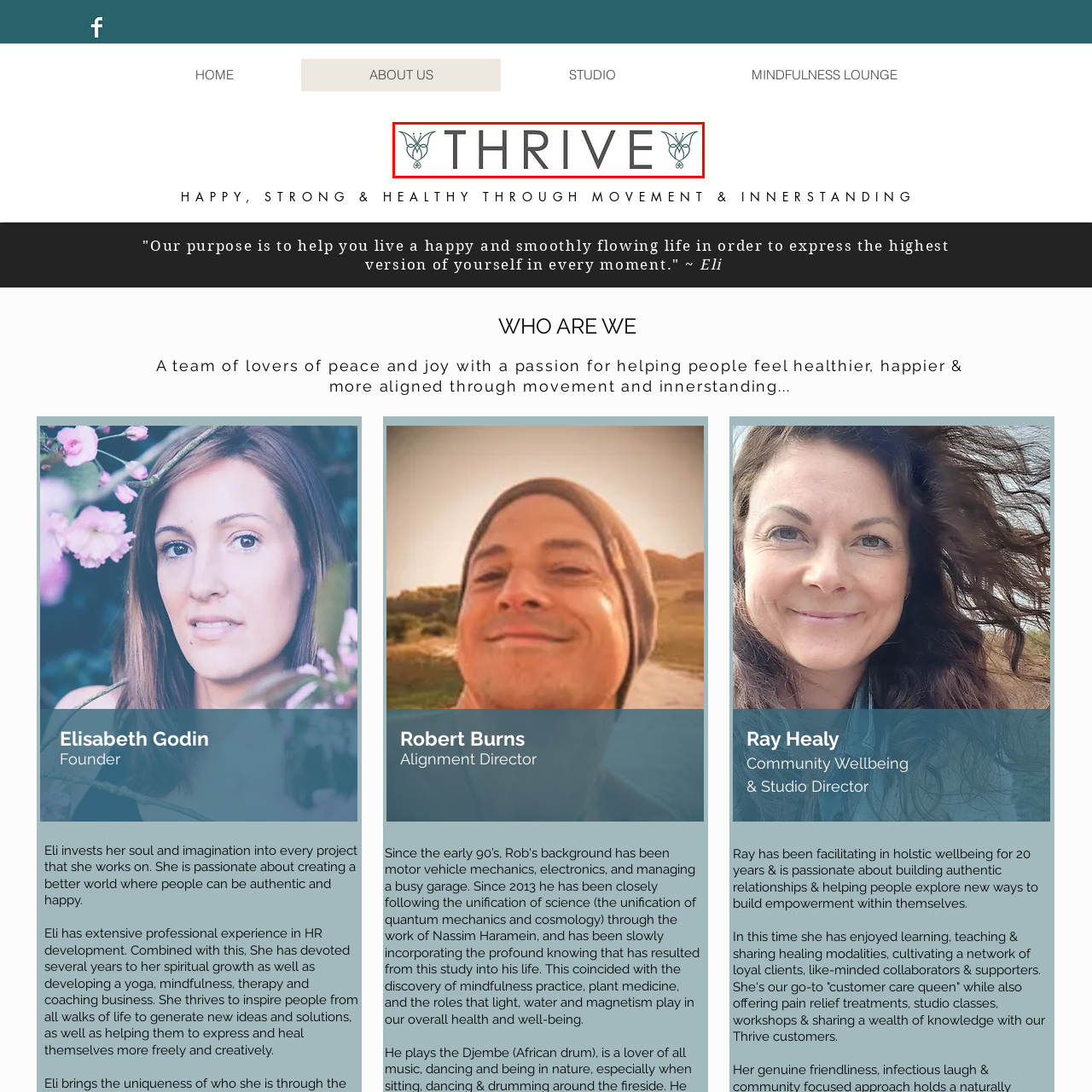Give a thorough account of what is shown in the red-encased segment of the image.

The image displays the stylized logo of "Thrive," a wellbeing organization focused on promoting health, happiness, and personal growth through movement and inner understanding. The logo features the word "THRIVE" prominently, surrounded by elegant, artistic elements that evoke a sense of balance and harmony. This visual identity aligns with the organization's mission to inspire individuals to lead fulfilling lives, reflecting their commitment to holistic wellness and community support. The branding captures the essence of thriving in one’s life through connection and self-awareness.